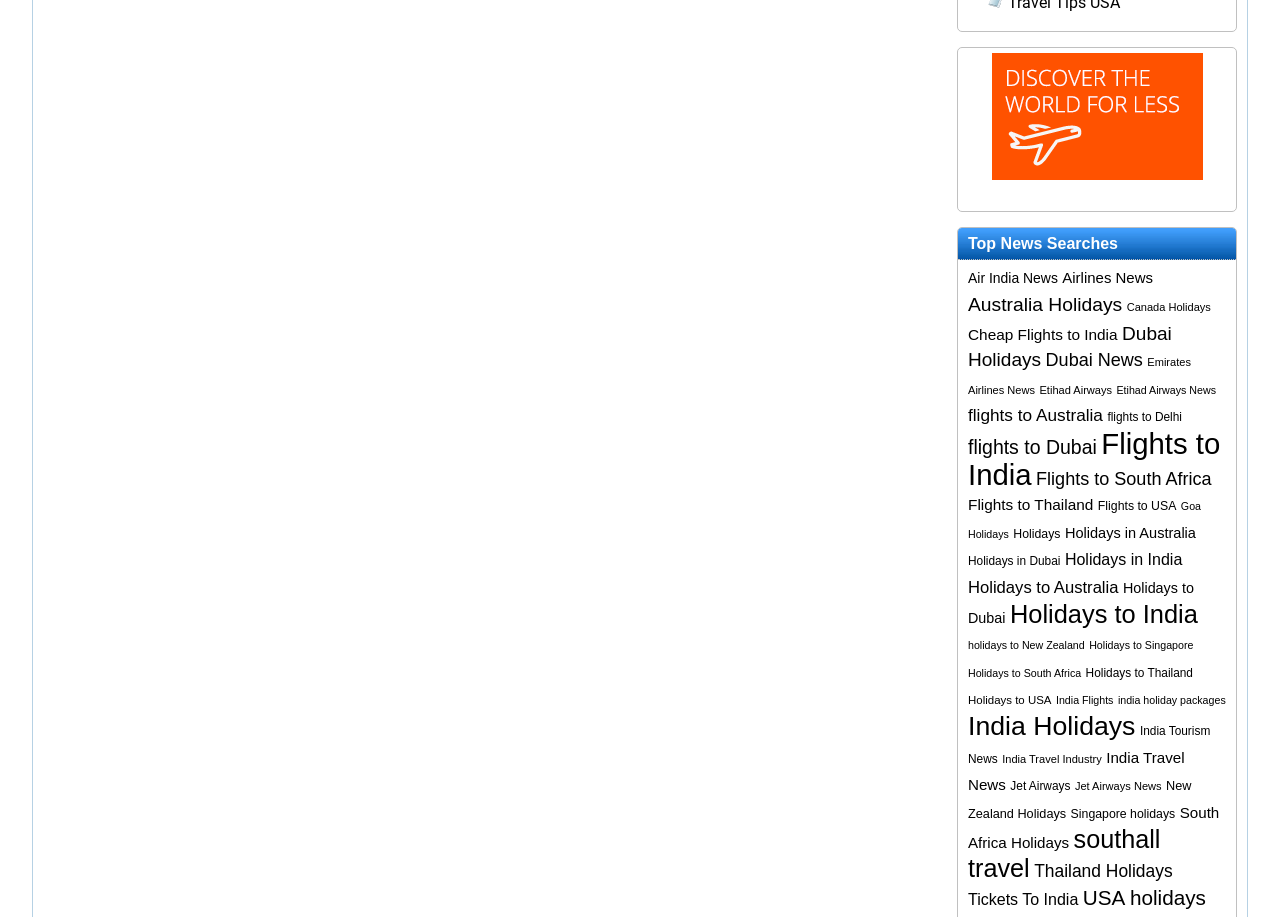Locate the bounding box coordinates of the clickable region to complete the following instruction: "Explore holidays to Australia."

[0.756, 0.442, 0.862, 0.464]